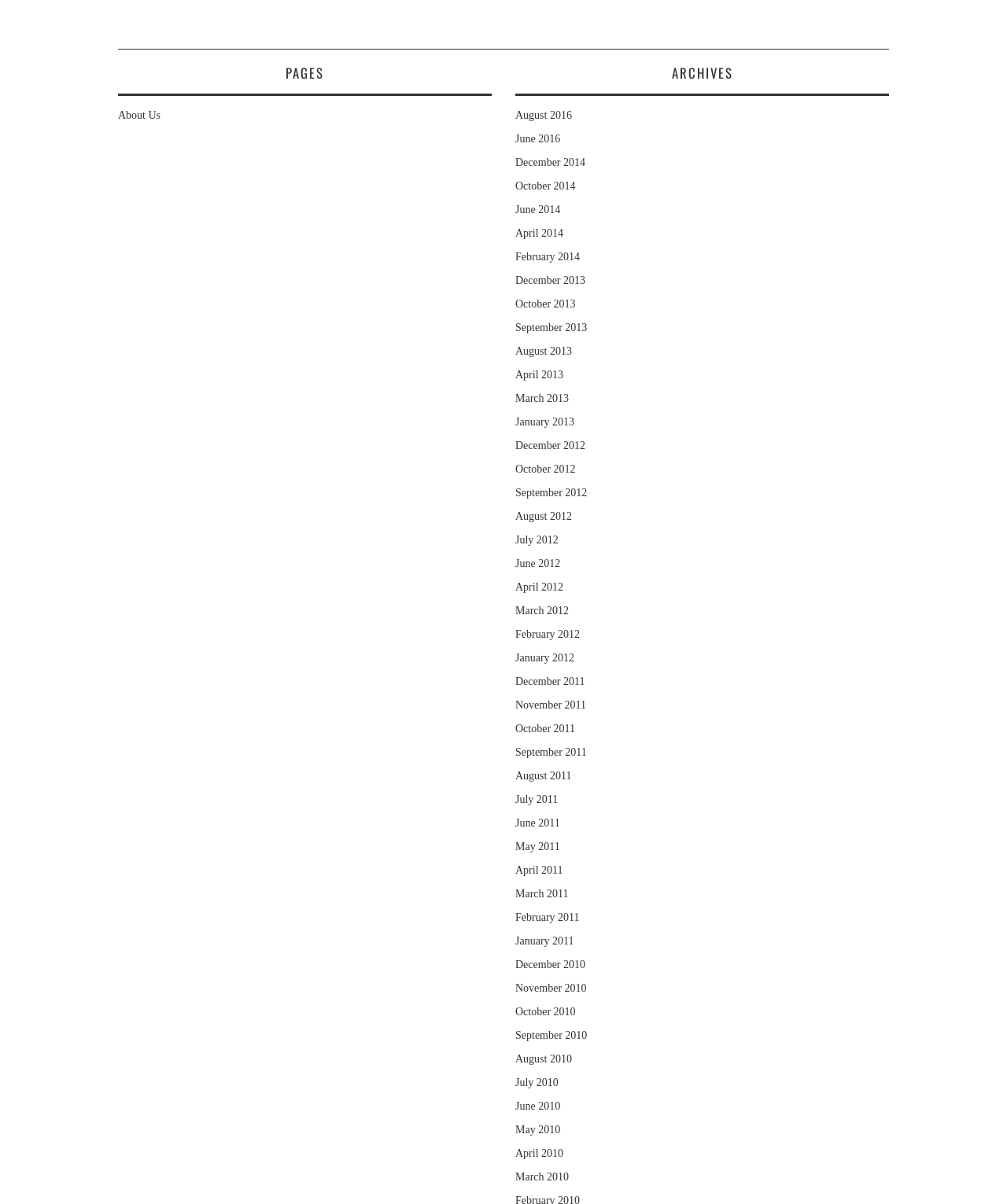What is the earliest month listed under ARCHIVES?
Give a detailed explanation using the information visible in the image.

I looked at the links under the ARCHIVES heading and found that the earliest month listed is March 2010, which is the last link in the list.